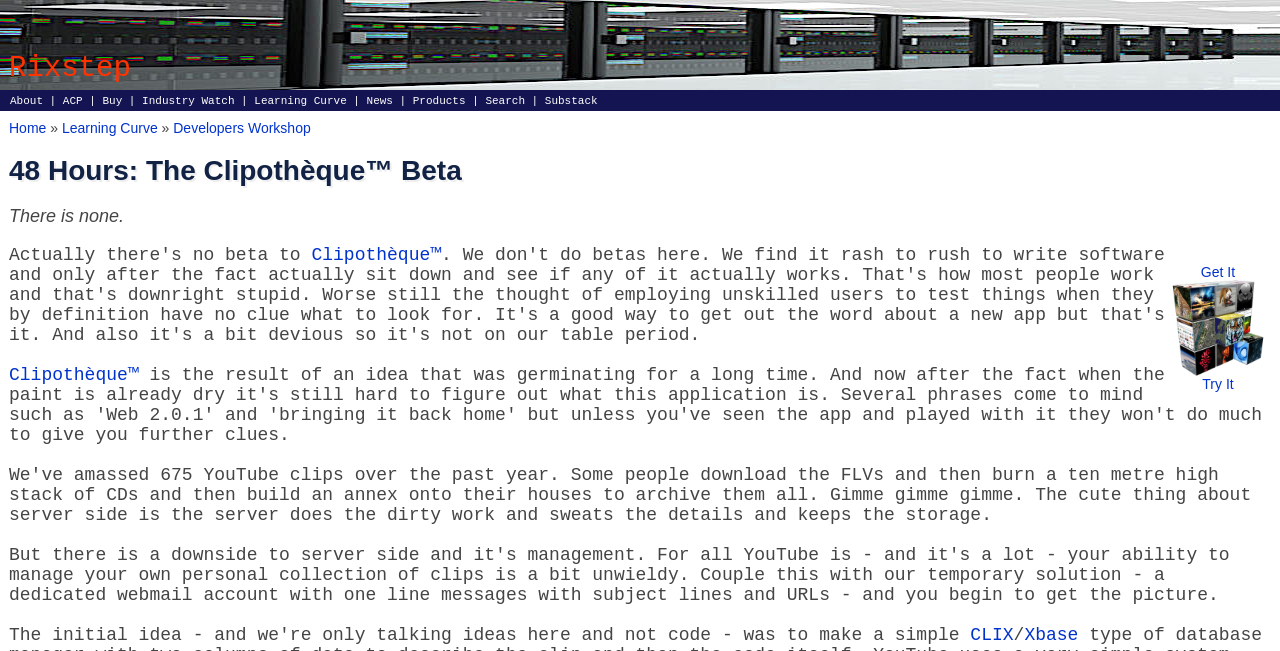Locate the bounding box coordinates of the clickable region to complete the following instruction: "Click on Search."

[0.379, 0.145, 0.41, 0.164]